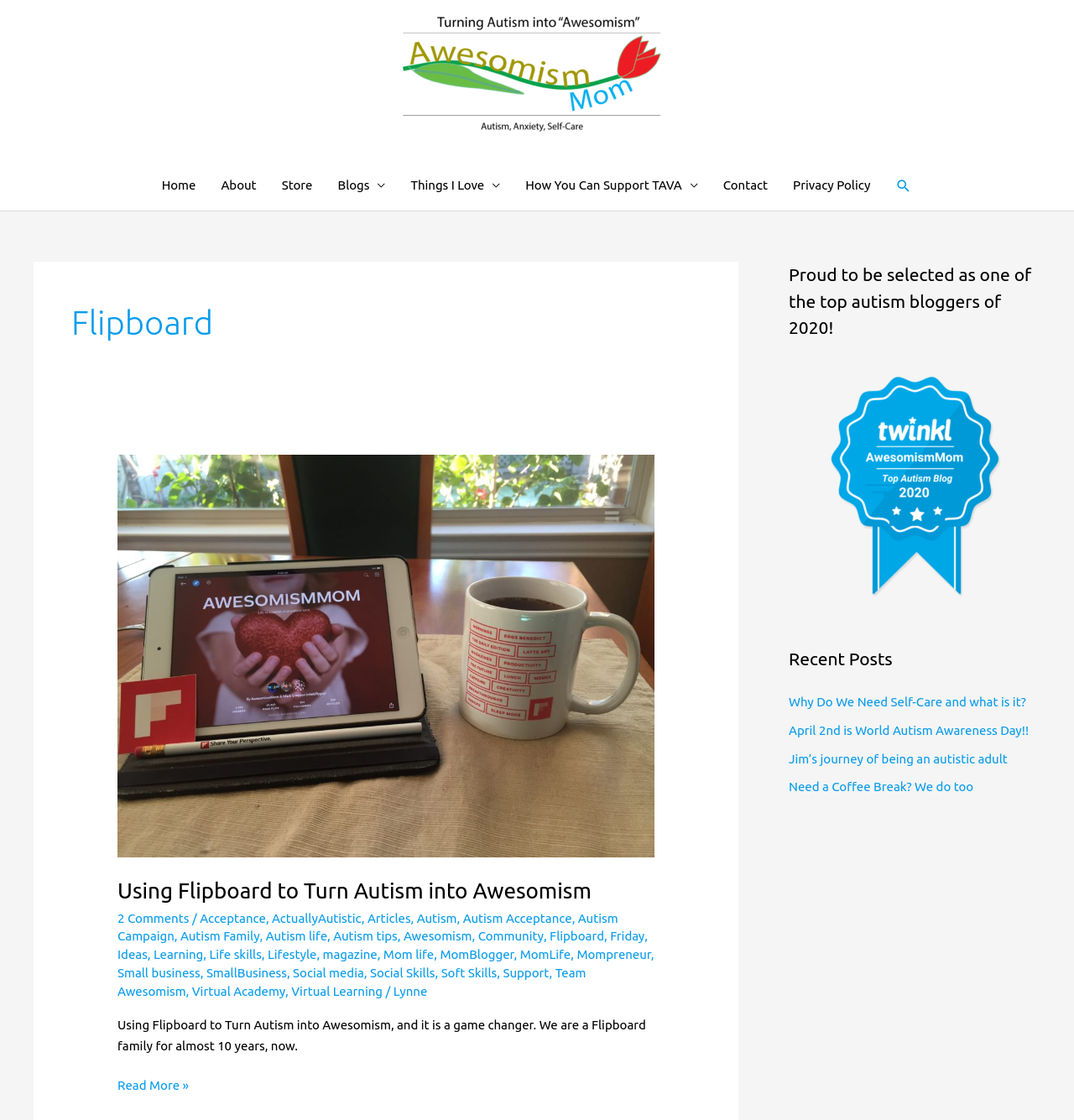Find the bounding box coordinates of the area that needs to be clicked in order to achieve the following instruction: "Click on the 'Home' link". The coordinates should be specified as four float numbers between 0 and 1, i.e., [left, top, right, bottom].

[0.139, 0.143, 0.194, 0.188]